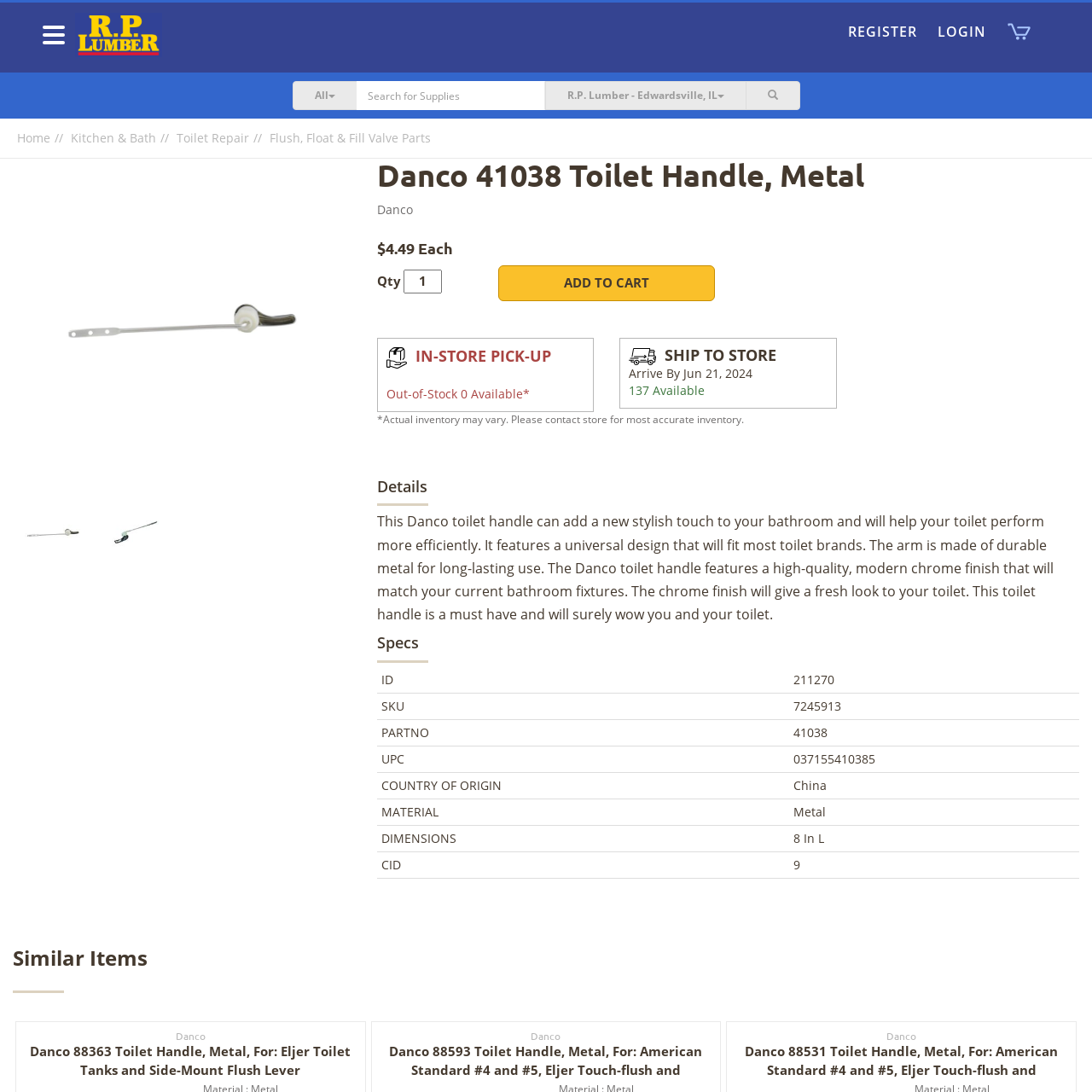Extract the primary heading text from the webpage.

Danco 41038 Toilet Handle, Metal